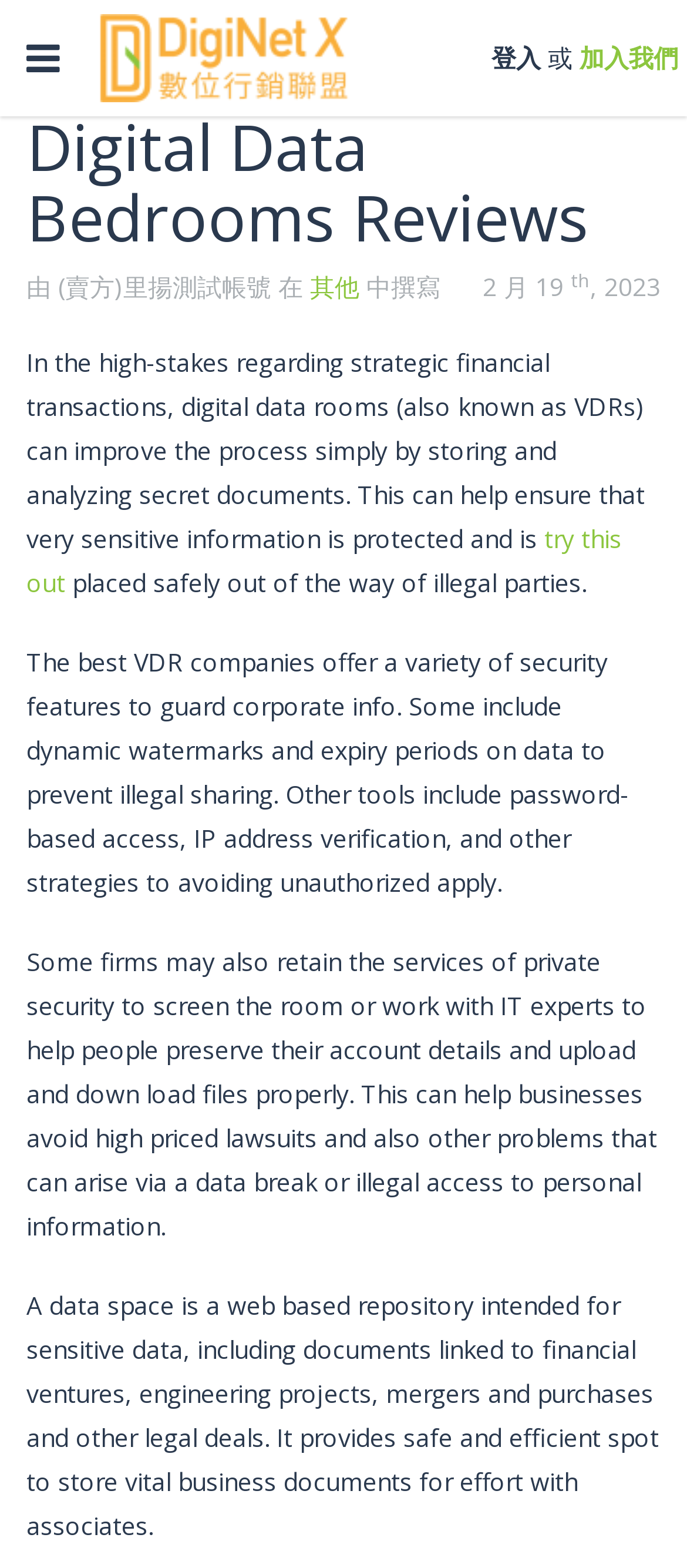Find the bounding box coordinates for the UI element that matches this description: "Submit".

None